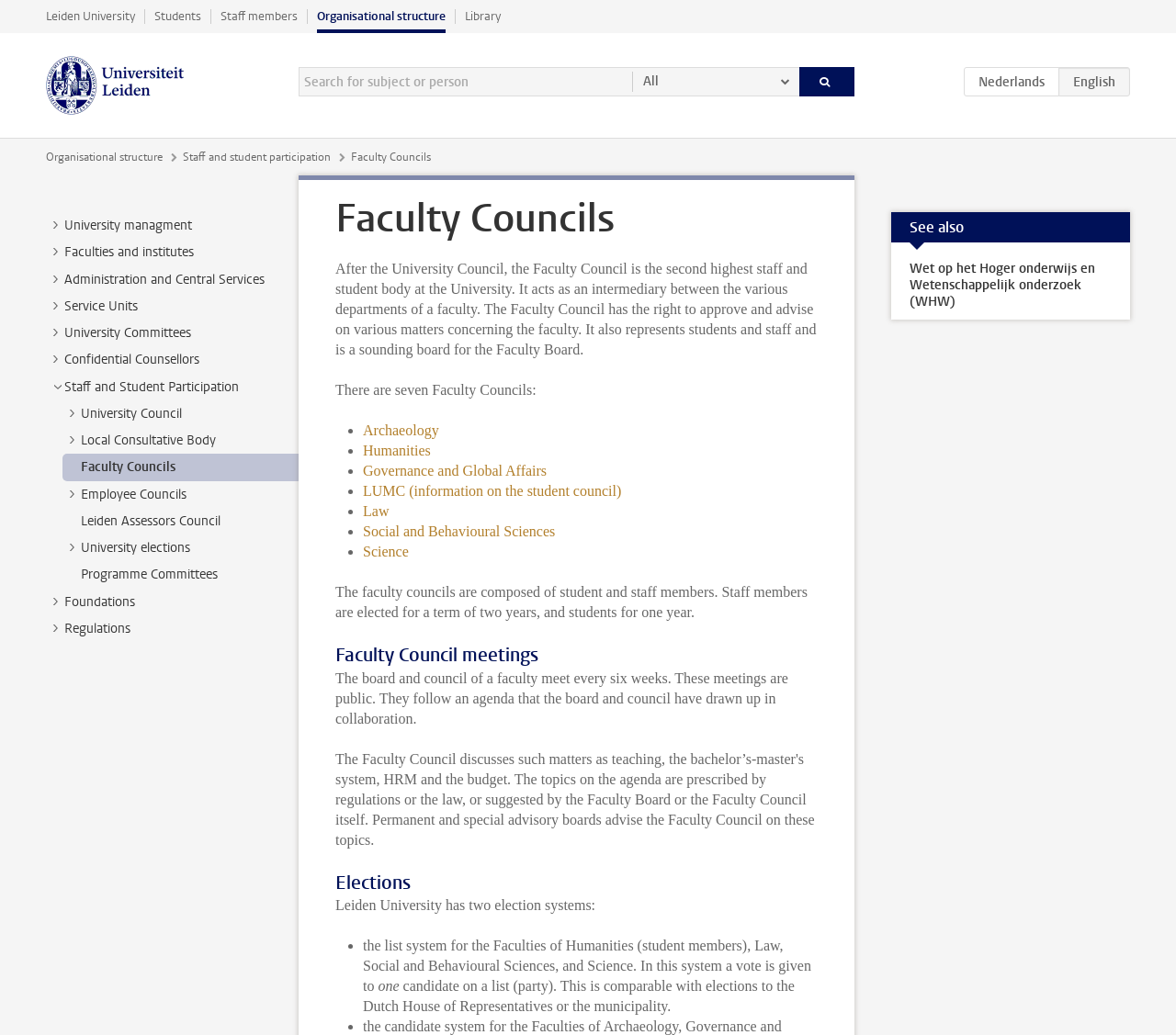Determine the bounding box coordinates of the region that needs to be clicked to achieve the task: "Search for subject or person".

[0.254, 0.065, 0.538, 0.093]